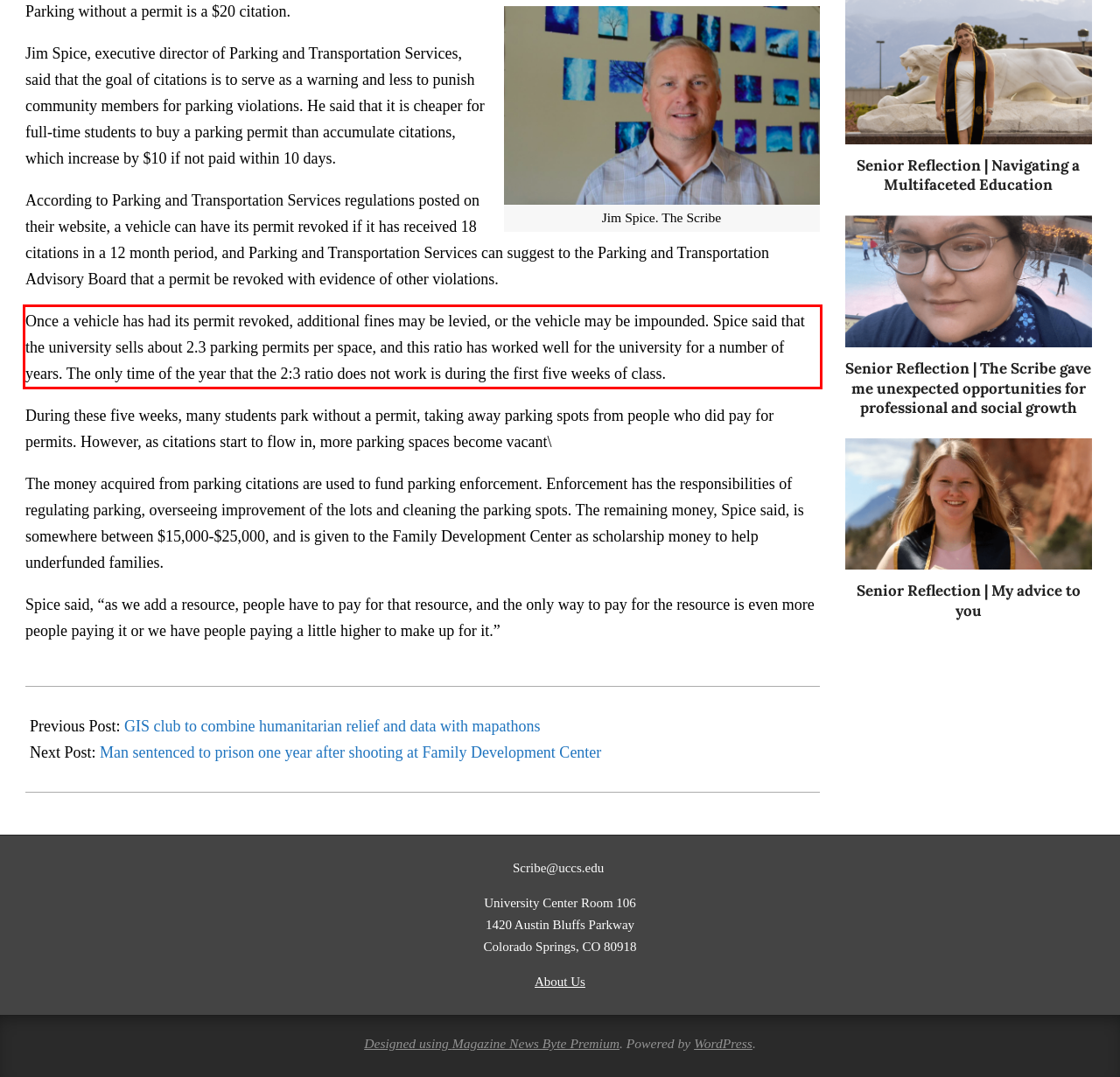Given a webpage screenshot, identify the text inside the red bounding box using OCR and extract it.

Once a vehicle has had its permit revoked, additional fines may be levied, or the vehicle may be impounded. Spice said that the university sells about 2.3 parking permits per space, and this ratio has worked well for the university for a number of years. The only time of the year that the 2:3 ratio does not work is during the first five weeks of class.